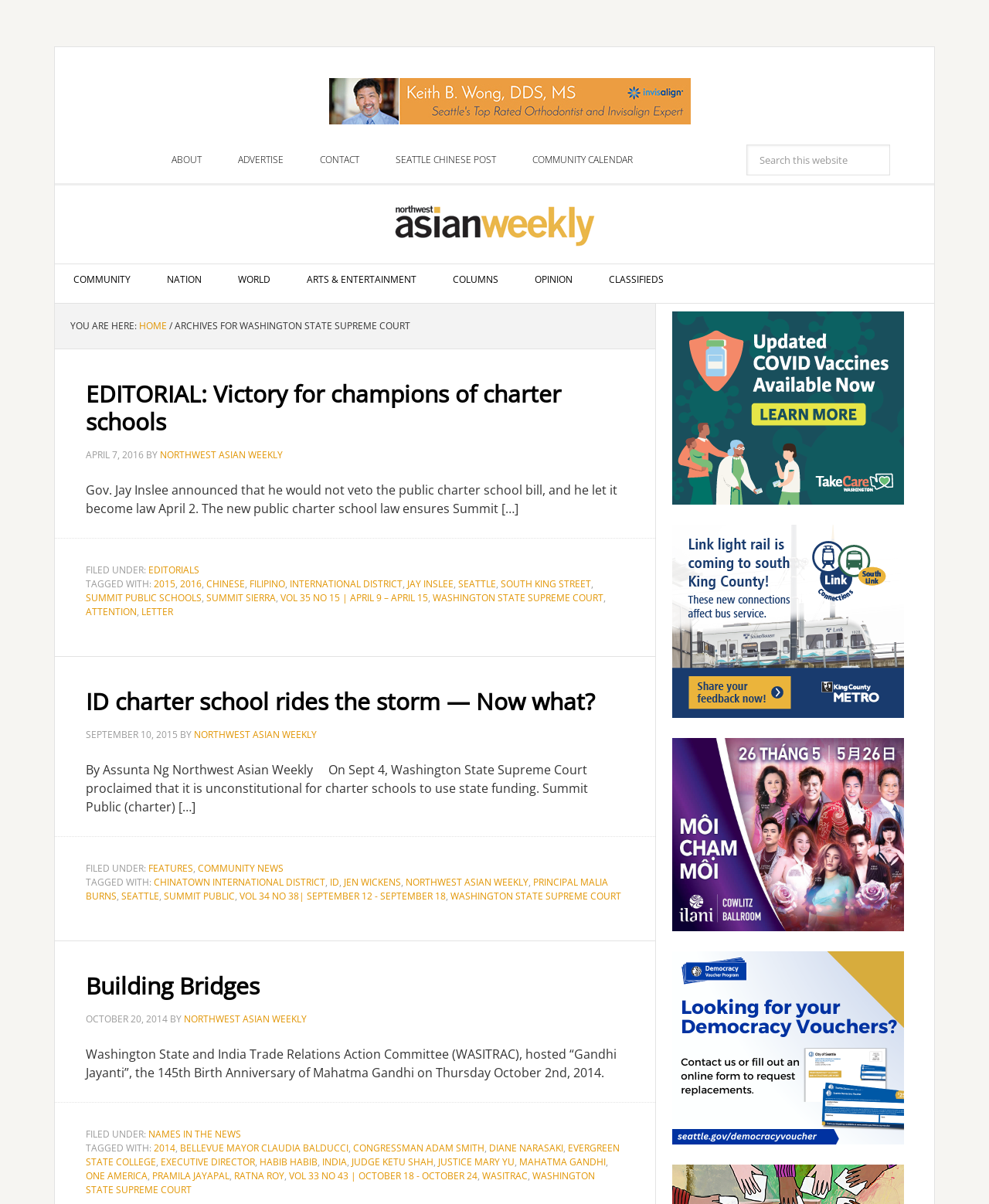What is the name of the newspaper mentioned in the article?
Answer with a single word or phrase, using the screenshot for reference.

Northwest Asian Weekly